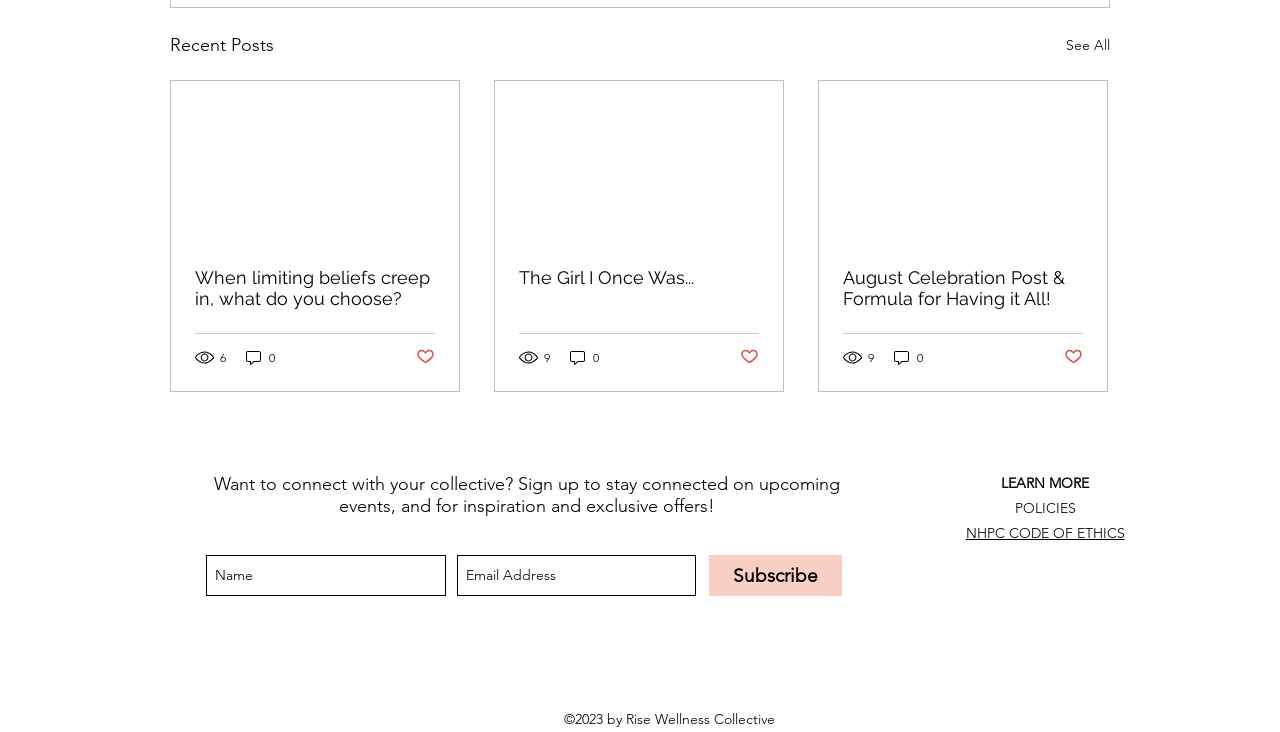What social media platforms are linked?
From the details in the image, answer the question comprehensively.

The social media links are located in the 'Social Bar' region at the bottom of the webpage, and they include links to Youtube, TikTok, Instagram, and Facebook.